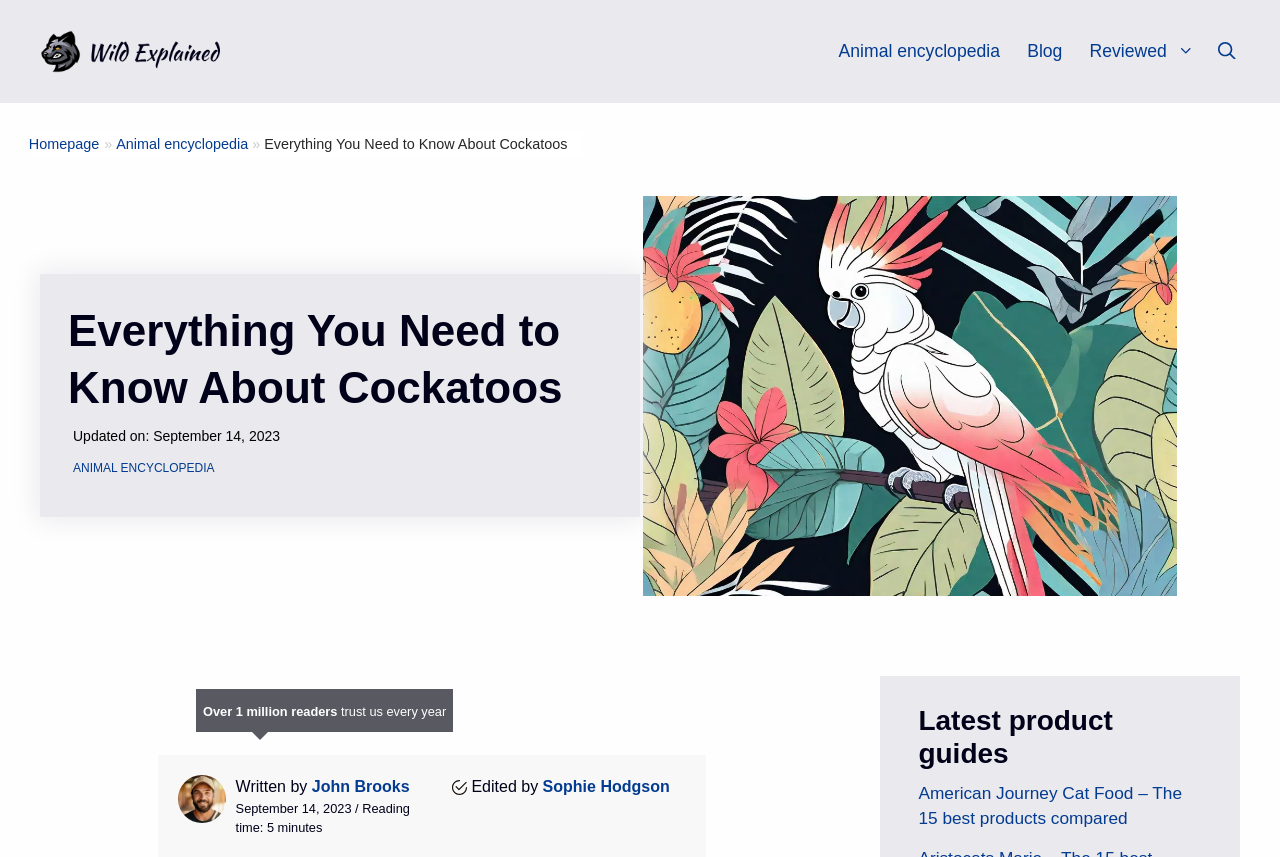Utilize the details in the image to thoroughly answer the following question: What is the category of the current page?

I found the category by examining the navigation element, which contains a link with the text 'Animal encyclopedia'. This link is also repeated in the breadcrumb trail, indicating that it is the current category.